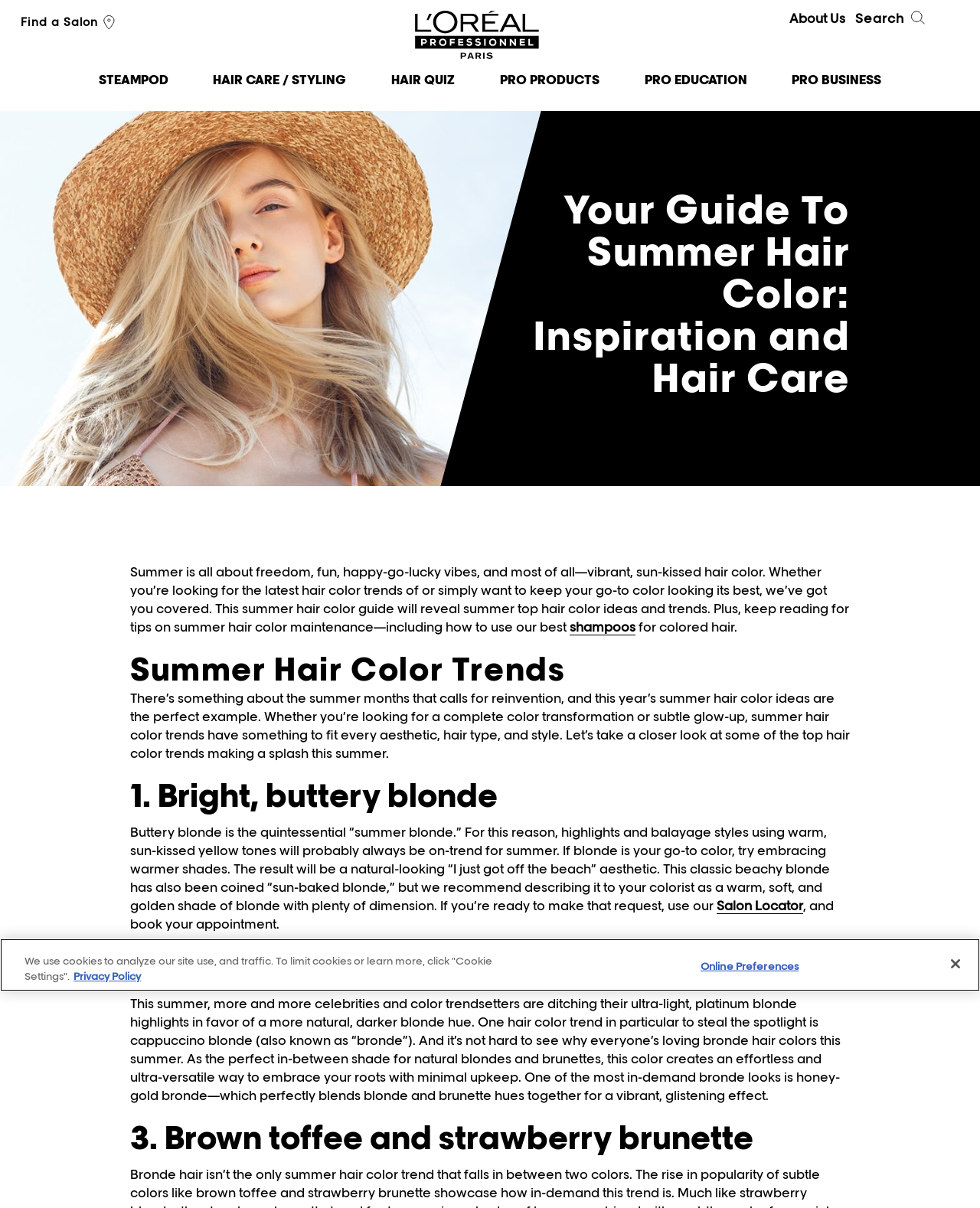Can you find the bounding box coordinates for the element that needs to be clicked to execute this instruction: "Learn about STEAMPOD"? The coordinates should be given as four float numbers between 0 and 1, i.e., [left, top, right, bottom].

[0.1, 0.052, 0.172, 0.086]